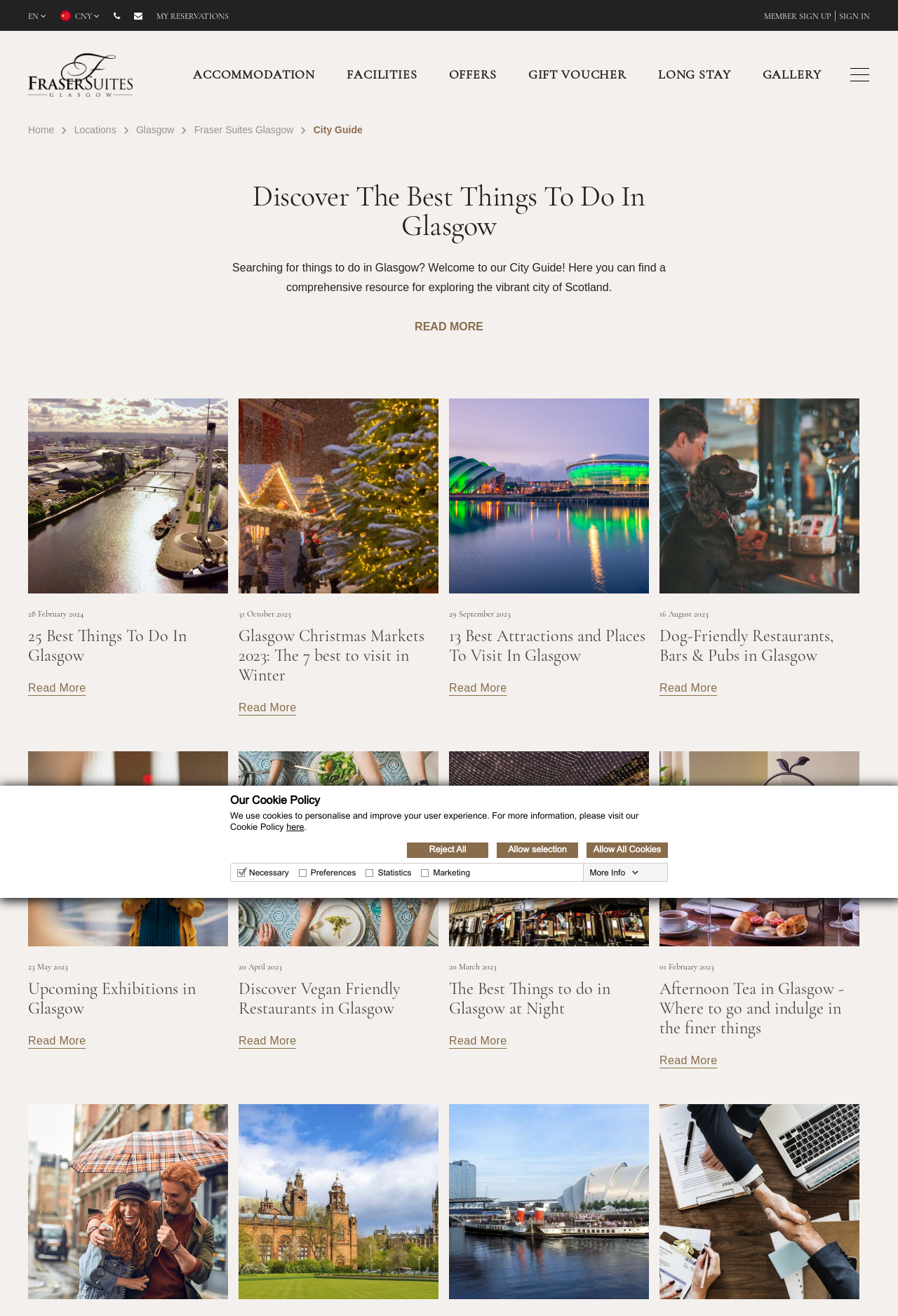What is the date of the Glasgow Christmas market 2023 article?
From the screenshot, supply a one-word or short-phrase answer.

31 October 2023